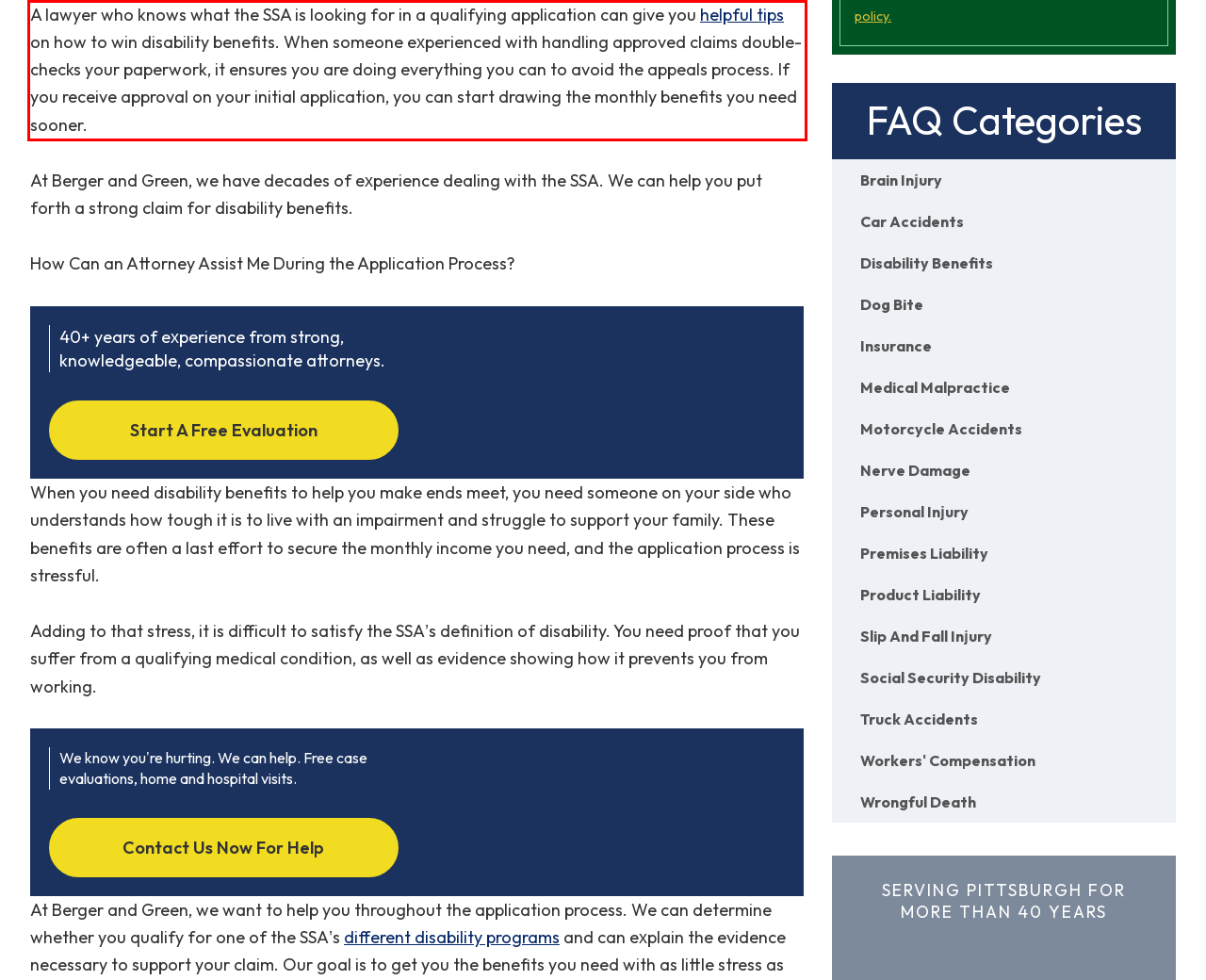Given a webpage screenshot, locate the red bounding box and extract the text content found inside it.

A lawyer who knows what the SSA is looking for in a qualifying application can give you helpful tips on how to win disability benefits. When someone experienced with handling approved claims double-checks your paperwork, it ensures you are doing everything you can to avoid the appeals process. If you receive approval on your initial application, you can start drawing the monthly benefits you need sooner.